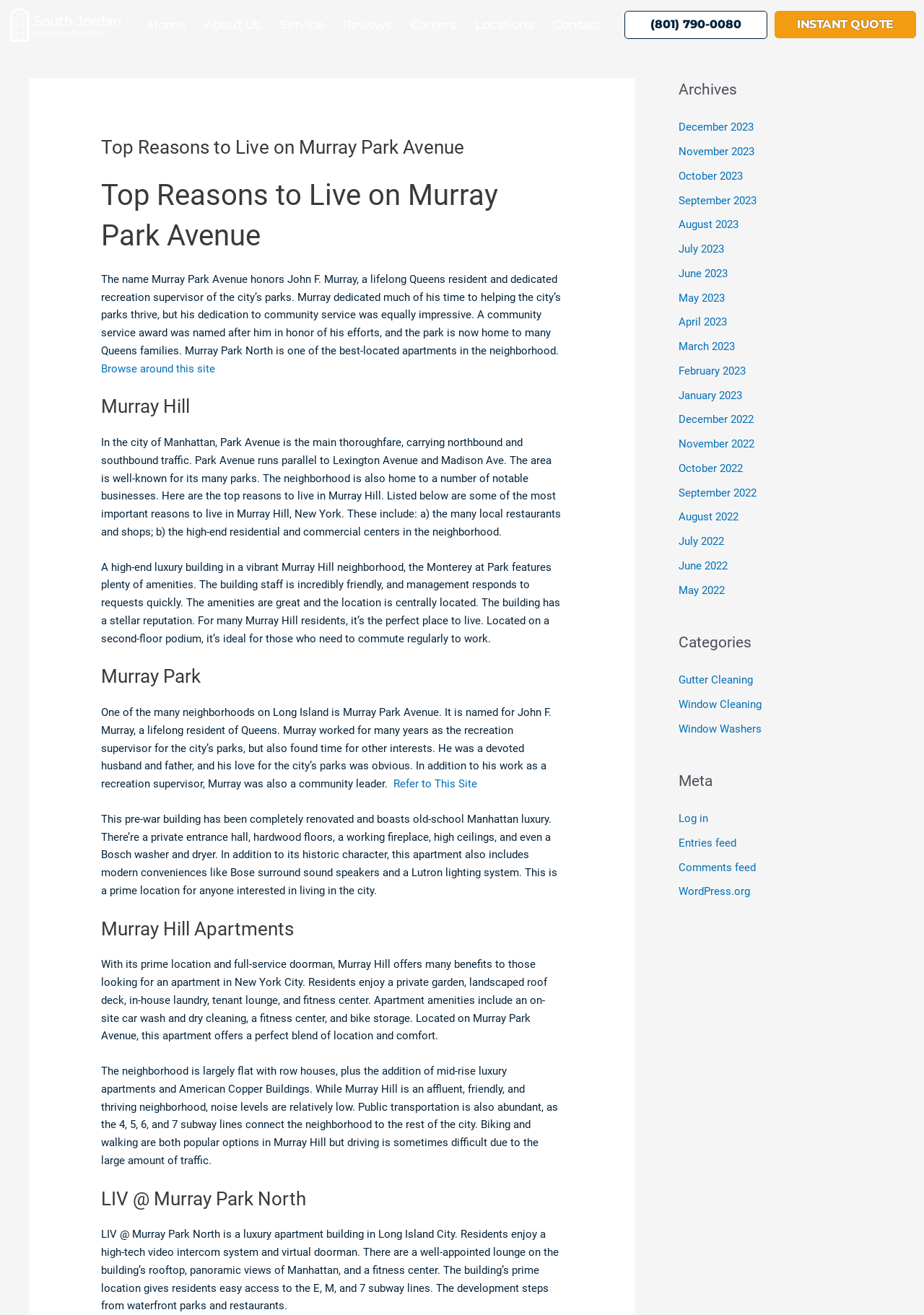Answer the following query with a single word or phrase:
How many links are there in the Archives section?

18